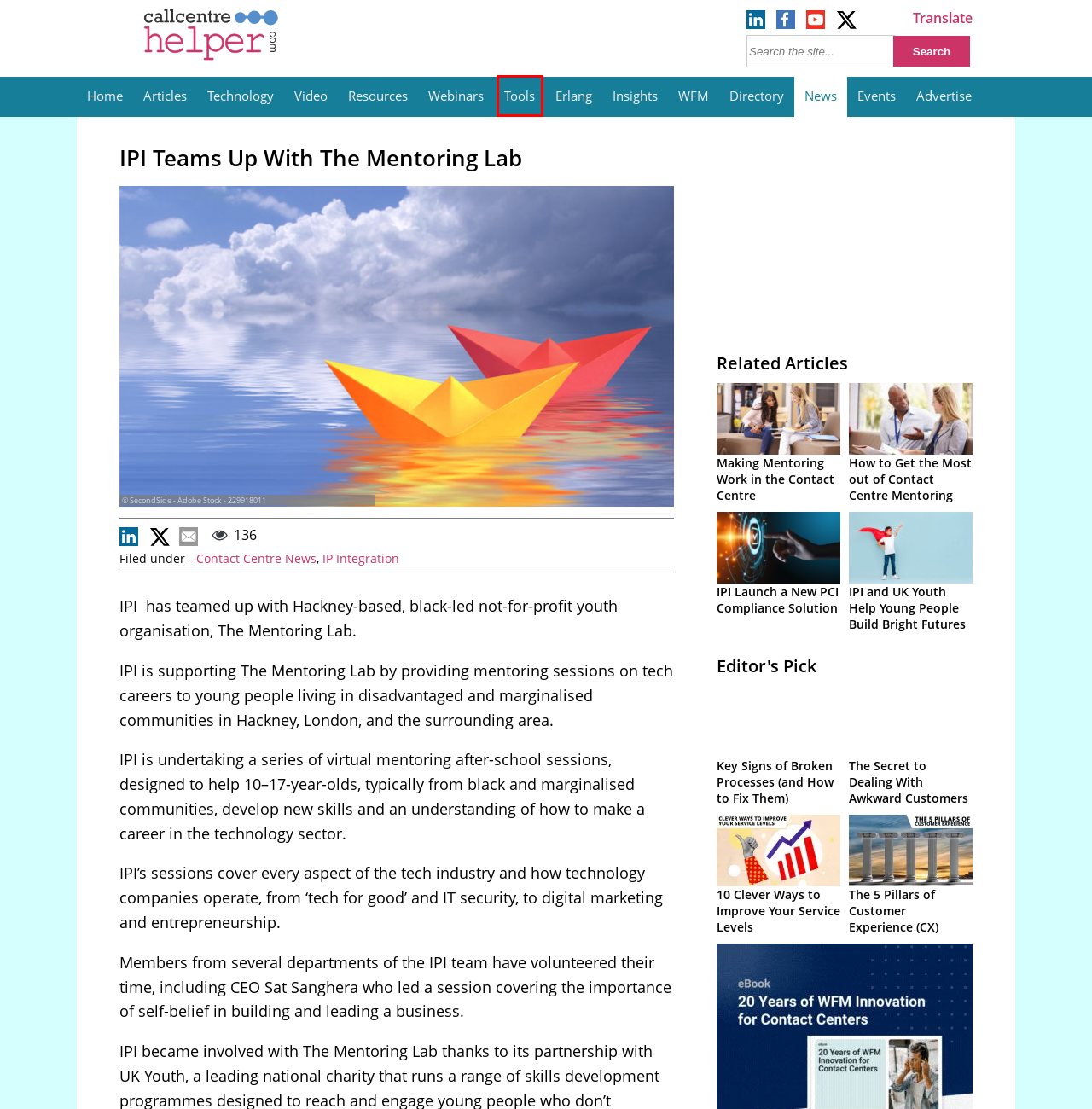Given a webpage screenshot with a red bounding box around a particular element, identify the best description of the new webpage that will appear after clicking on the element inside the red bounding box. Here are the candidates:
A. Workforce Management (WFM) | Call Centre Helper
B. Essential Call Centre Tools | Call Centre Helper
C. Video | Call Centre Helper
D. Call Centre Management | Call Centre Helper
E. Call Centre Helper Magazine
F. Contact Centre News | Call Centre Helper
G. Advertise in Call Centre Helper Magazine
H. Directory - Call Centre Directory | Call Centre Helper

B